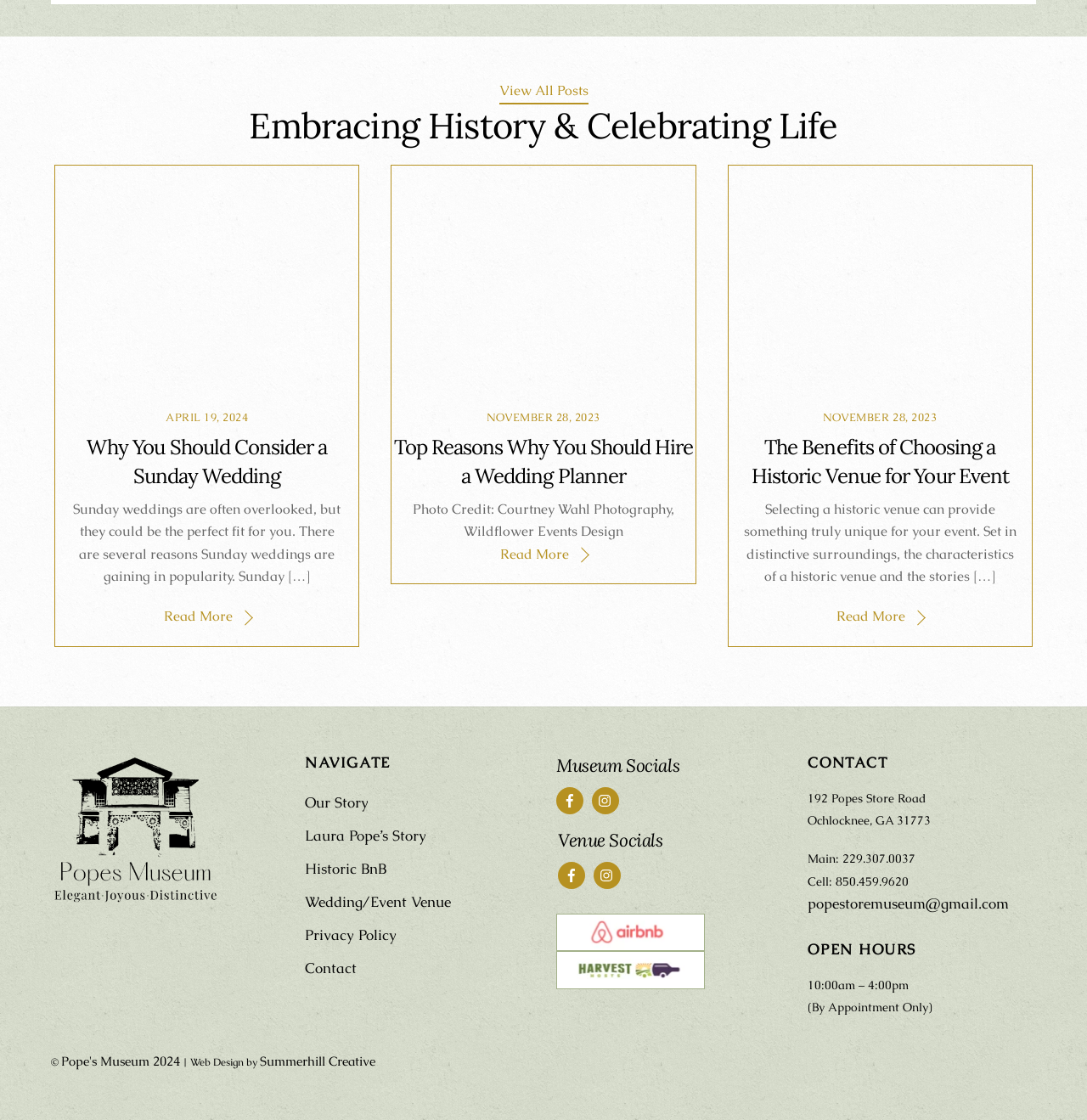Please provide the bounding box coordinates for the element that needs to be clicked to perform the following instruction: "View all posts". The coordinates should be given as four float numbers between 0 and 1, i.e., [left, top, right, bottom].

[0.459, 0.073, 0.541, 0.093]